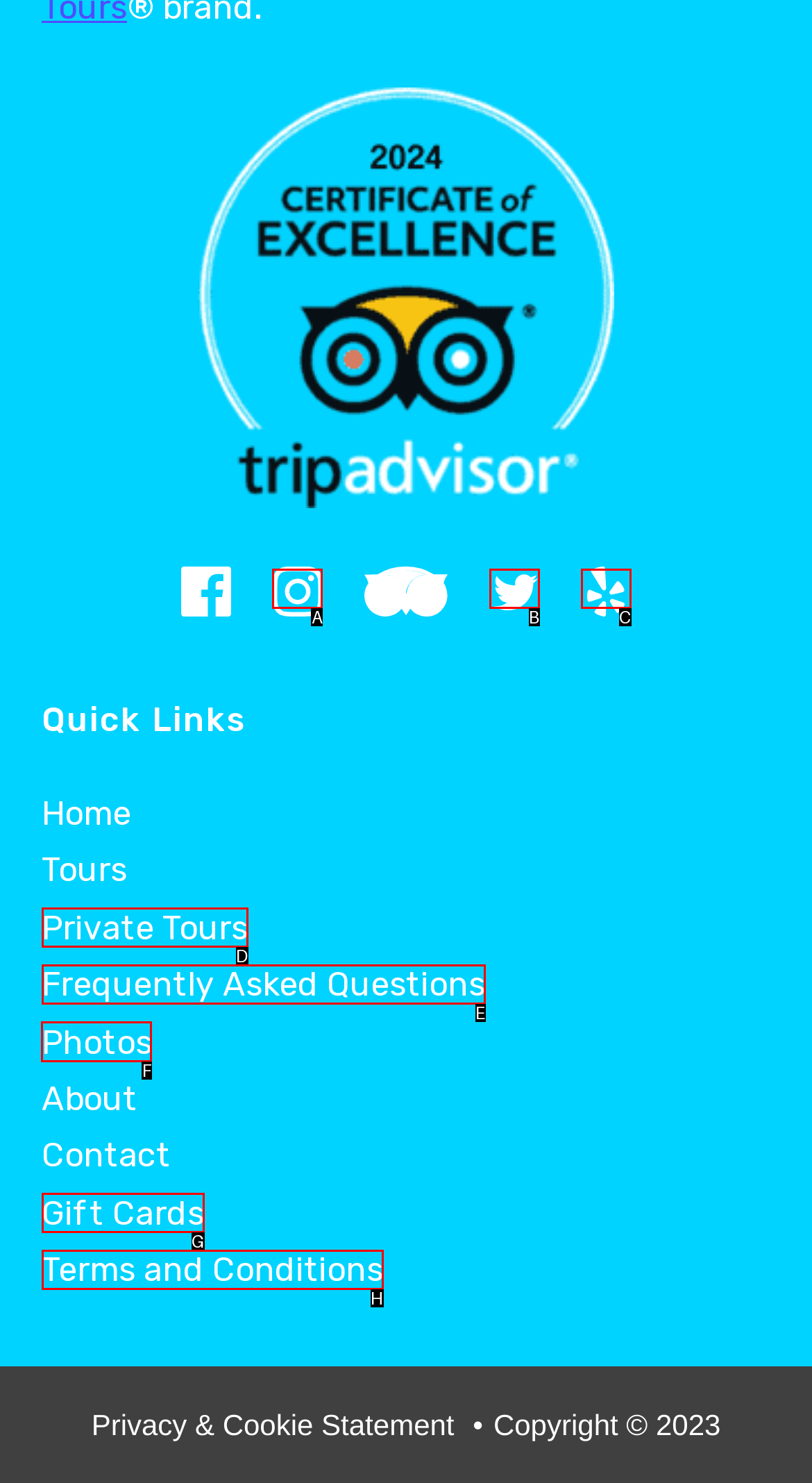Identify the correct UI element to click to follow this instruction: View Photos
Respond with the letter of the appropriate choice from the displayed options.

F